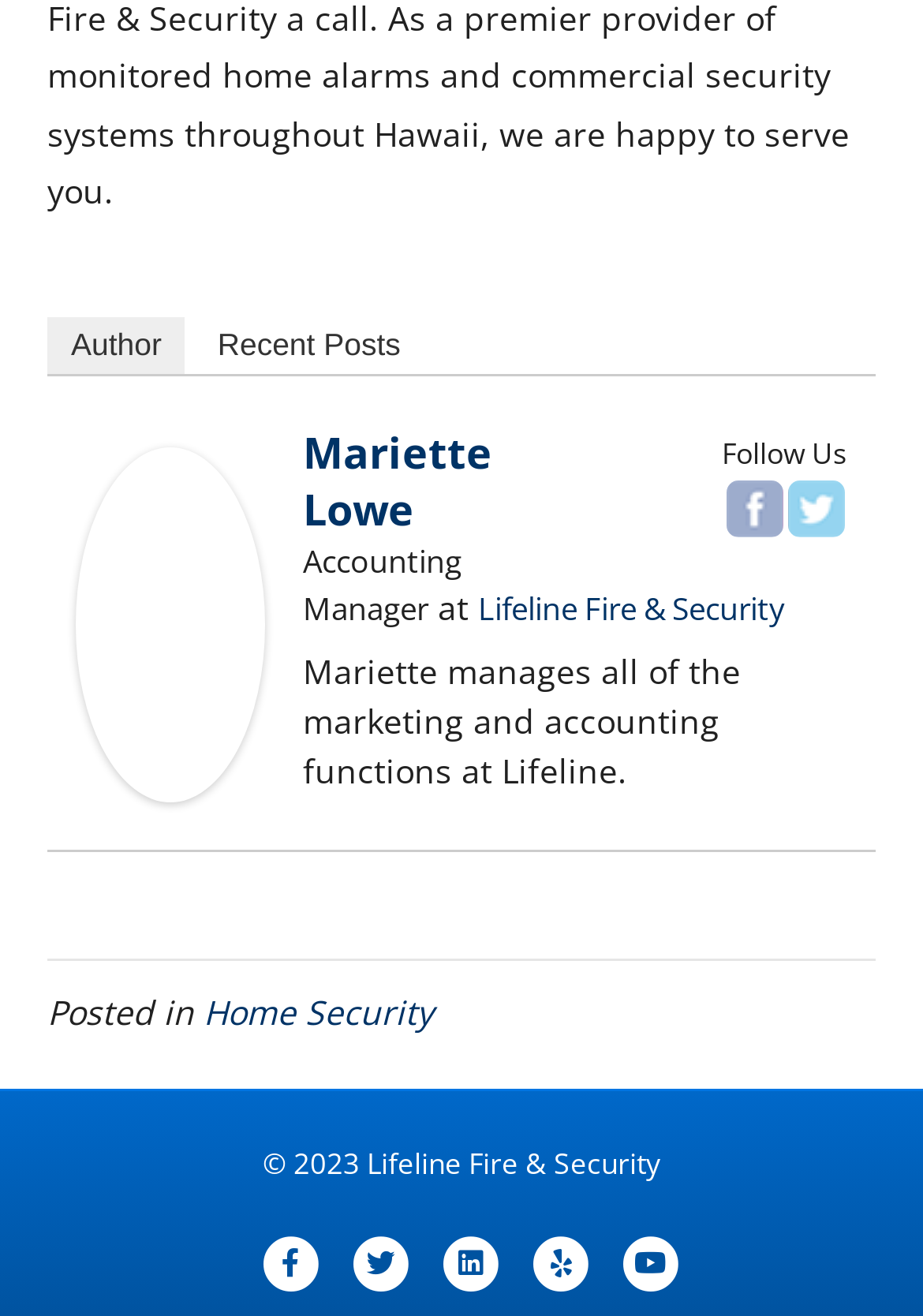Provide the bounding box coordinates, formatted as (top-left x, top-left y, bottom-right x, bottom-right y), with all values being floating point numbers between 0 and 1. Identify the bounding box of the UI element that matches the description: Facebook

[0.277, 0.939, 0.354, 0.982]